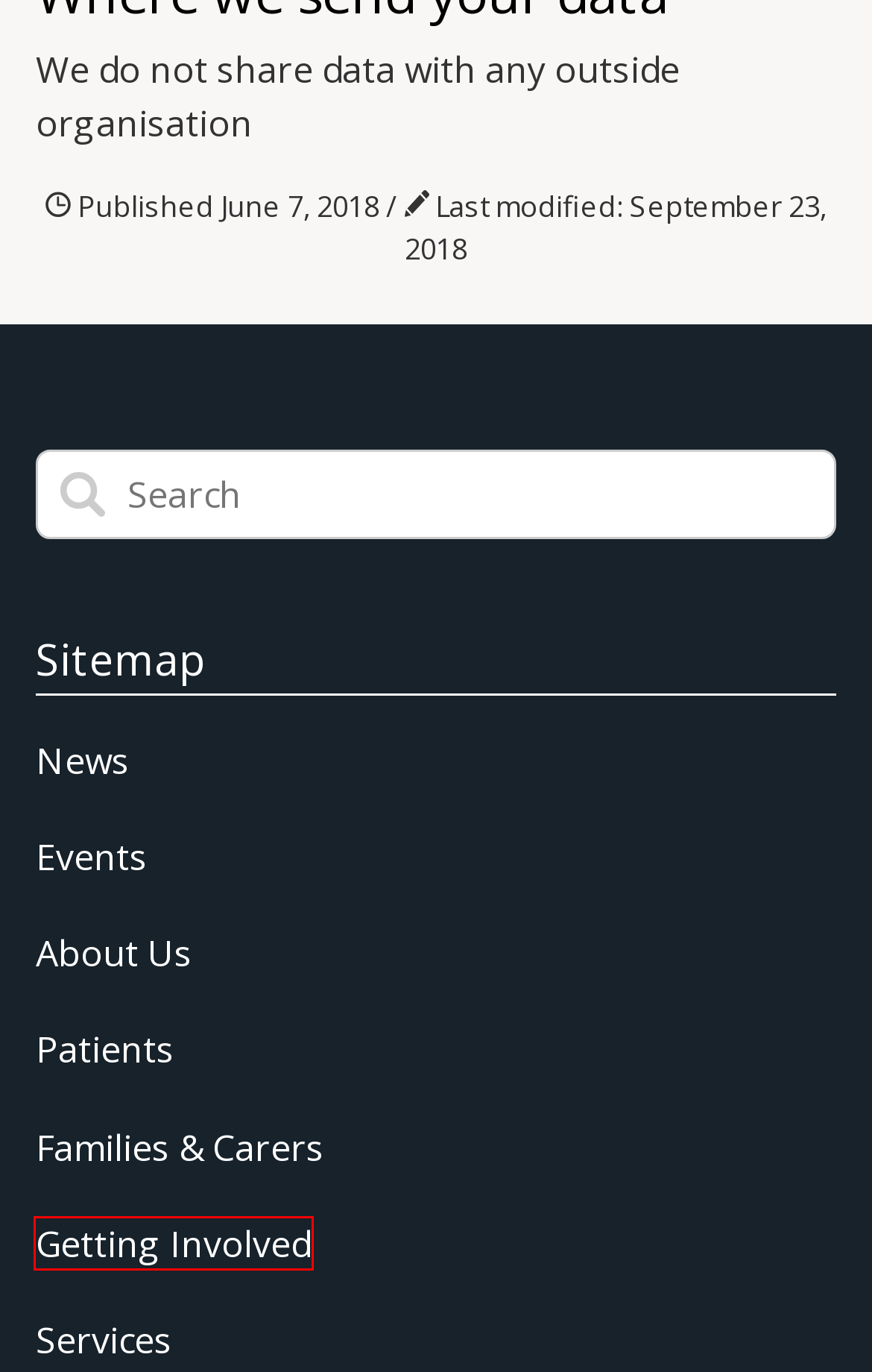You have a screenshot of a webpage with a red rectangle bounding box around a UI element. Choose the best description that matches the new page after clicking the element within the bounding box. The candidate descriptions are:
A. Events | Donegal Hospice
B. Patients | Donegal Hospice
C. Donegal Hospice
D. News | Donegal Hospice
E. Families & Carers | Donegal Hospice
F. Getting Involved | Donegal Hospice
G. About Us | Donegal Hospice
H. Contact Donegal Hospice | Donegal Hospice

F